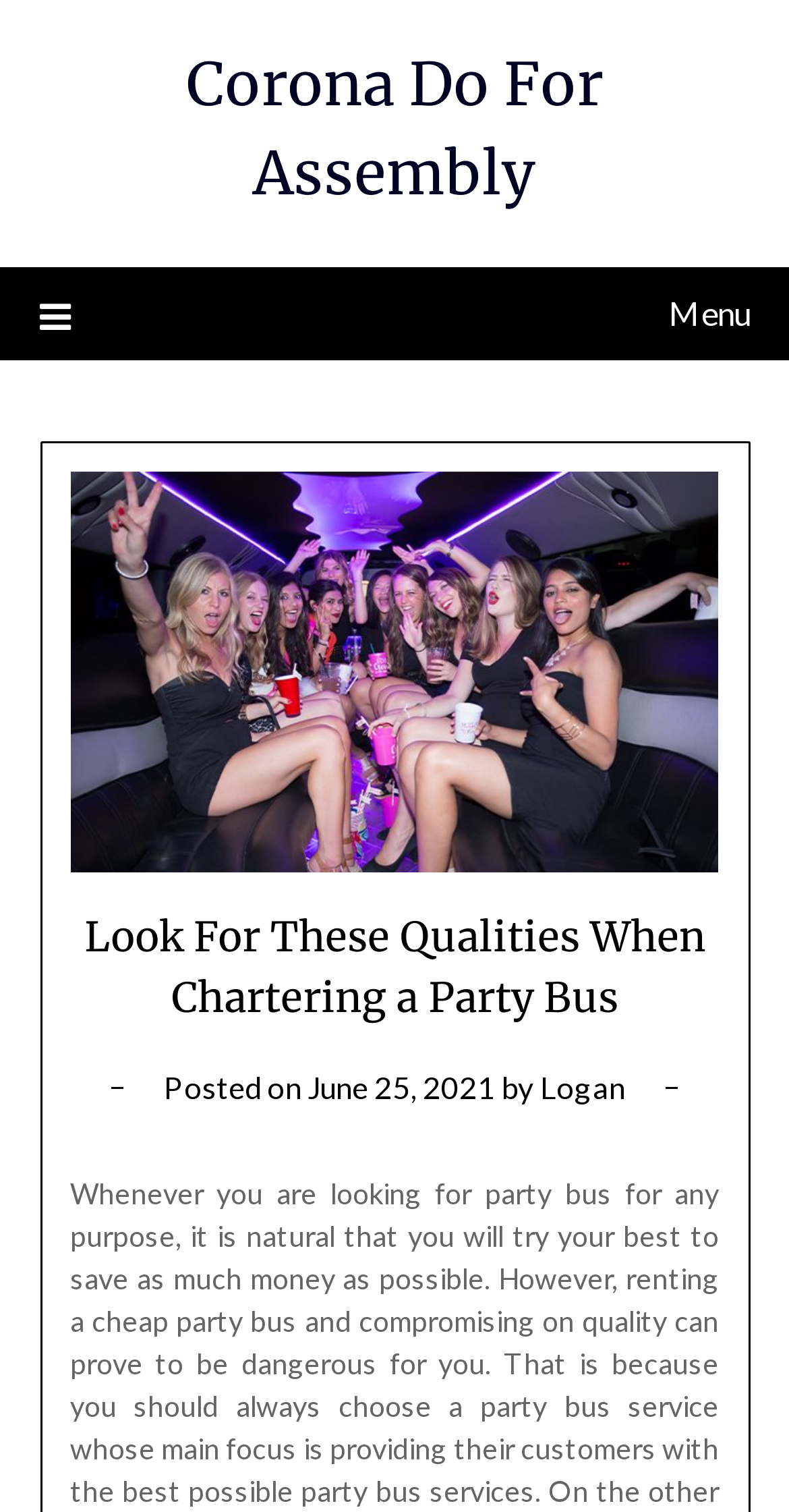What is the purpose of the menu icon?
Look at the image and provide a detailed response to the question.

I found a link ' Menu' with the attribute 'expanded: False', suggesting that the menu icon is used to expand the menu.